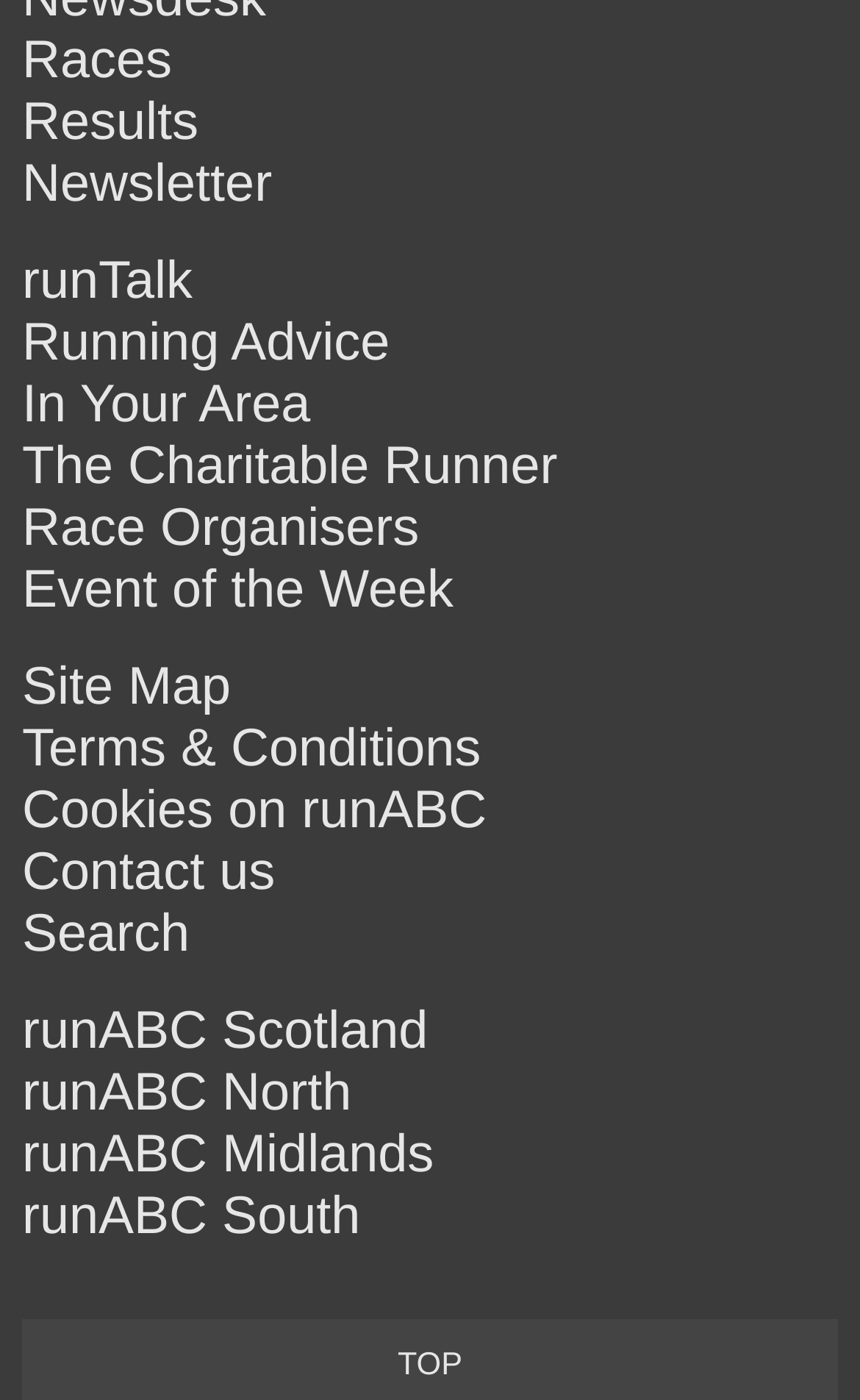Determine the bounding box coordinates for the region that must be clicked to execute the following instruction: "View race information".

[0.026, 0.022, 0.2, 0.064]